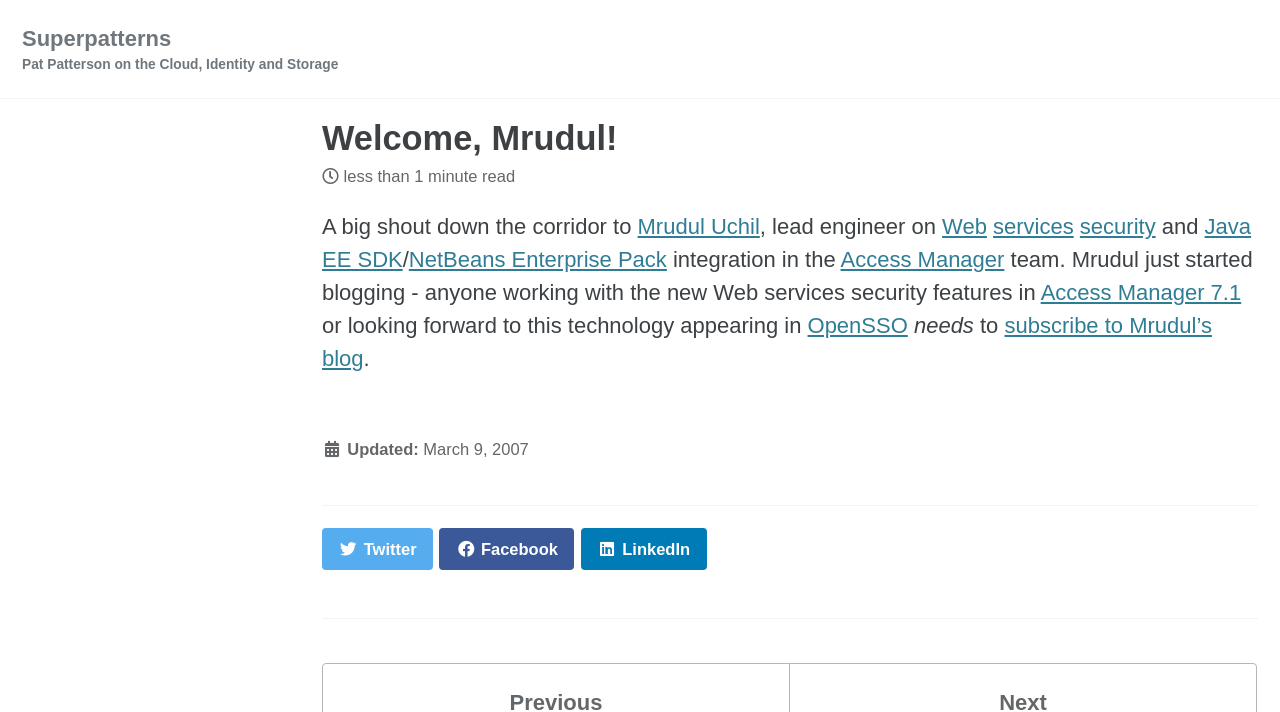Using the provided element description "services", determine the bounding box coordinates of the UI element.

[0.776, 0.301, 0.839, 0.336]